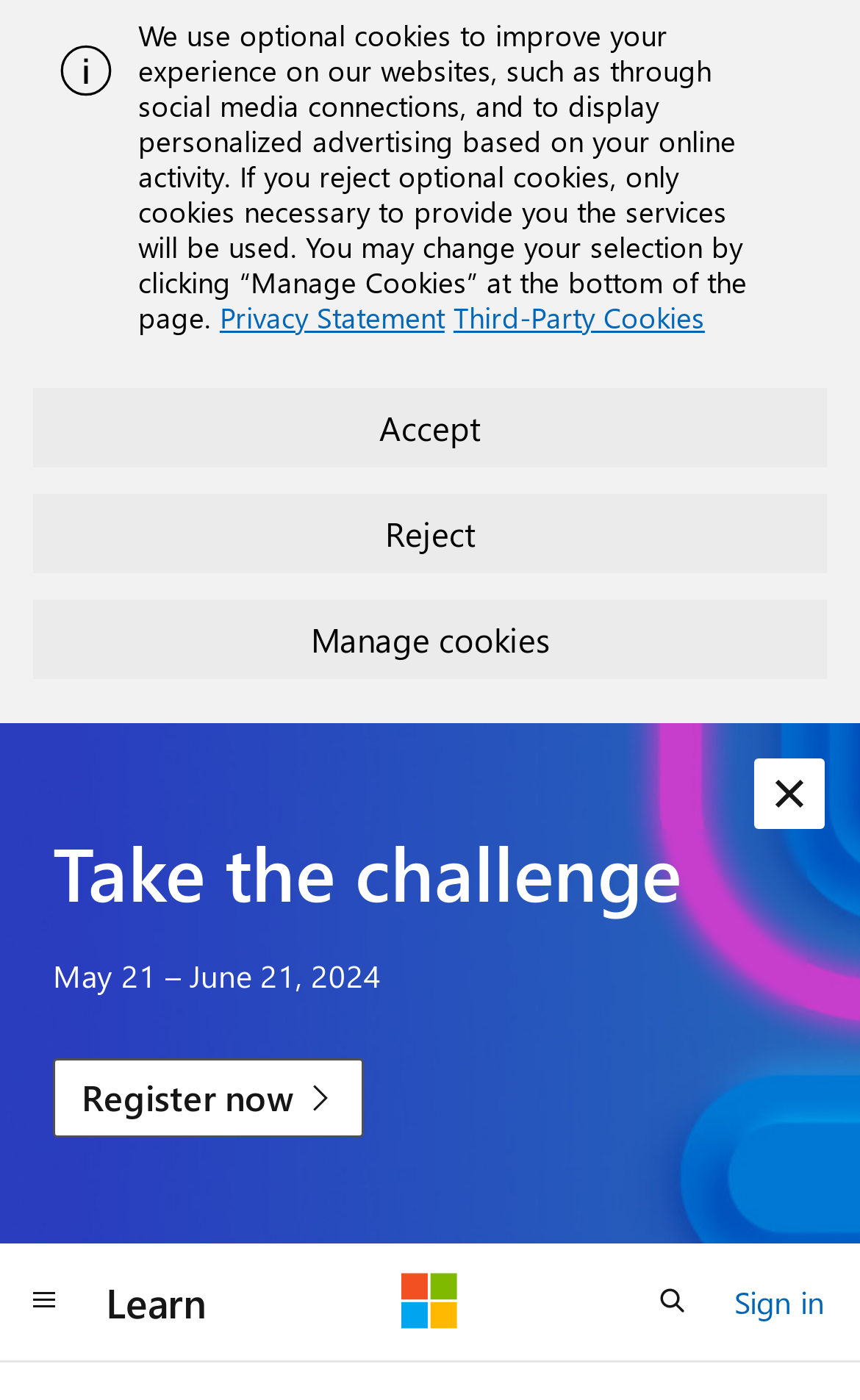Please extract the title of the webpage.

Read Only access is not working for storage accounts